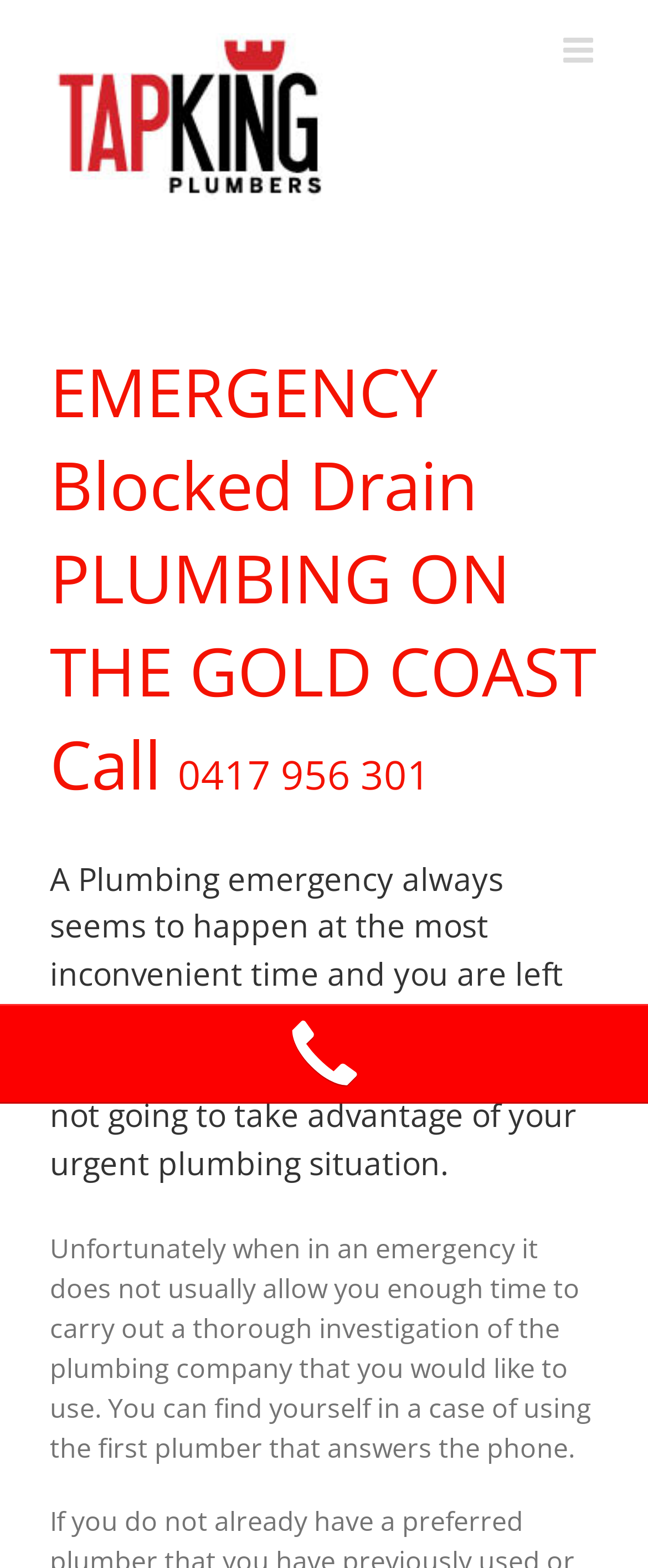Utilize the information from the image to answer the question in detail:
What is the purpose of the toggle mobile menu?

The toggle mobile menu is located at the top right corner of the webpage, and it is a link that suggests it is used to open the mobile menu, allowing users to navigate the webpage on mobile devices.